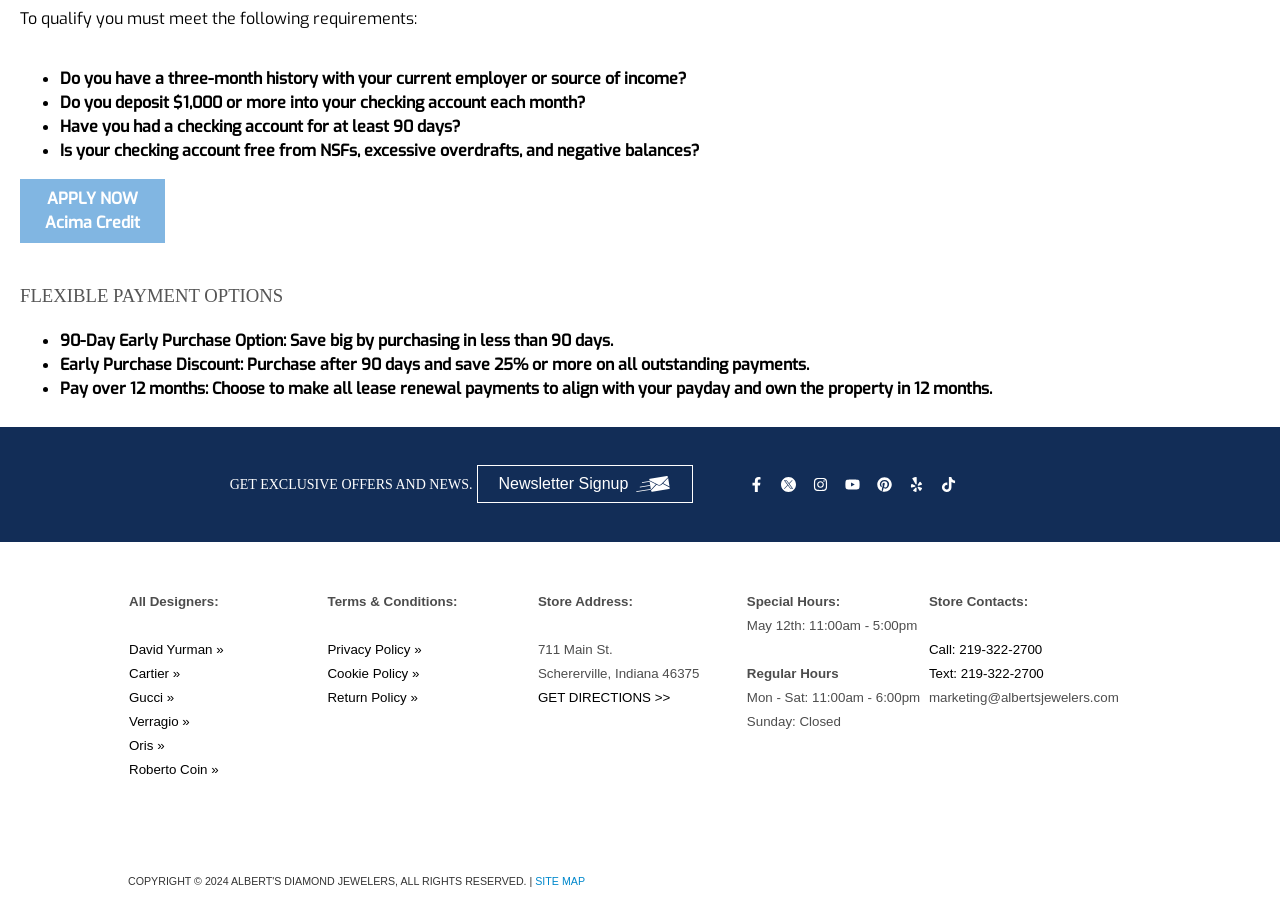Answer with a single word or phrase: 
How many social media links are there?

6